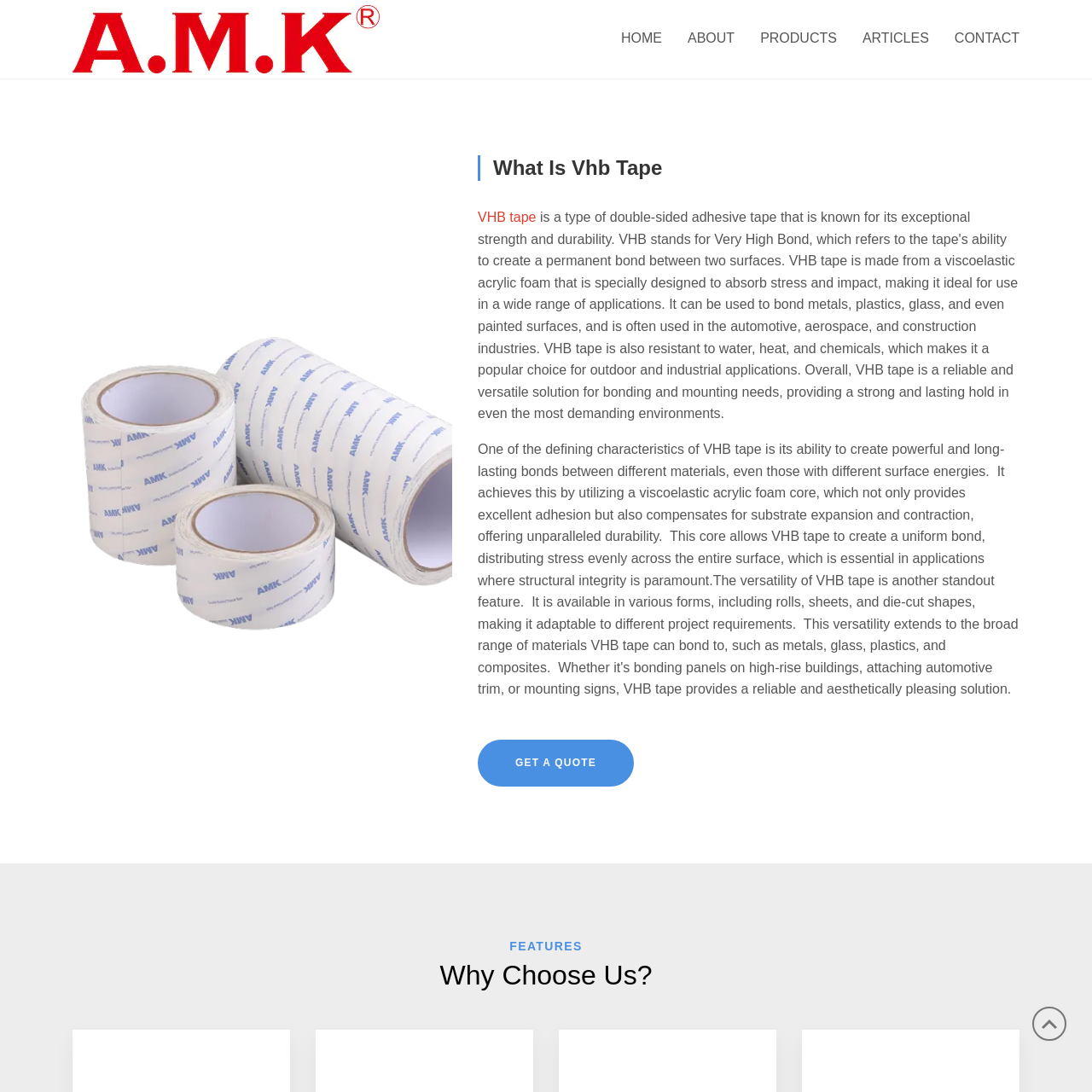Find and generate the main title of the webpage.

What Is Vhb Tape